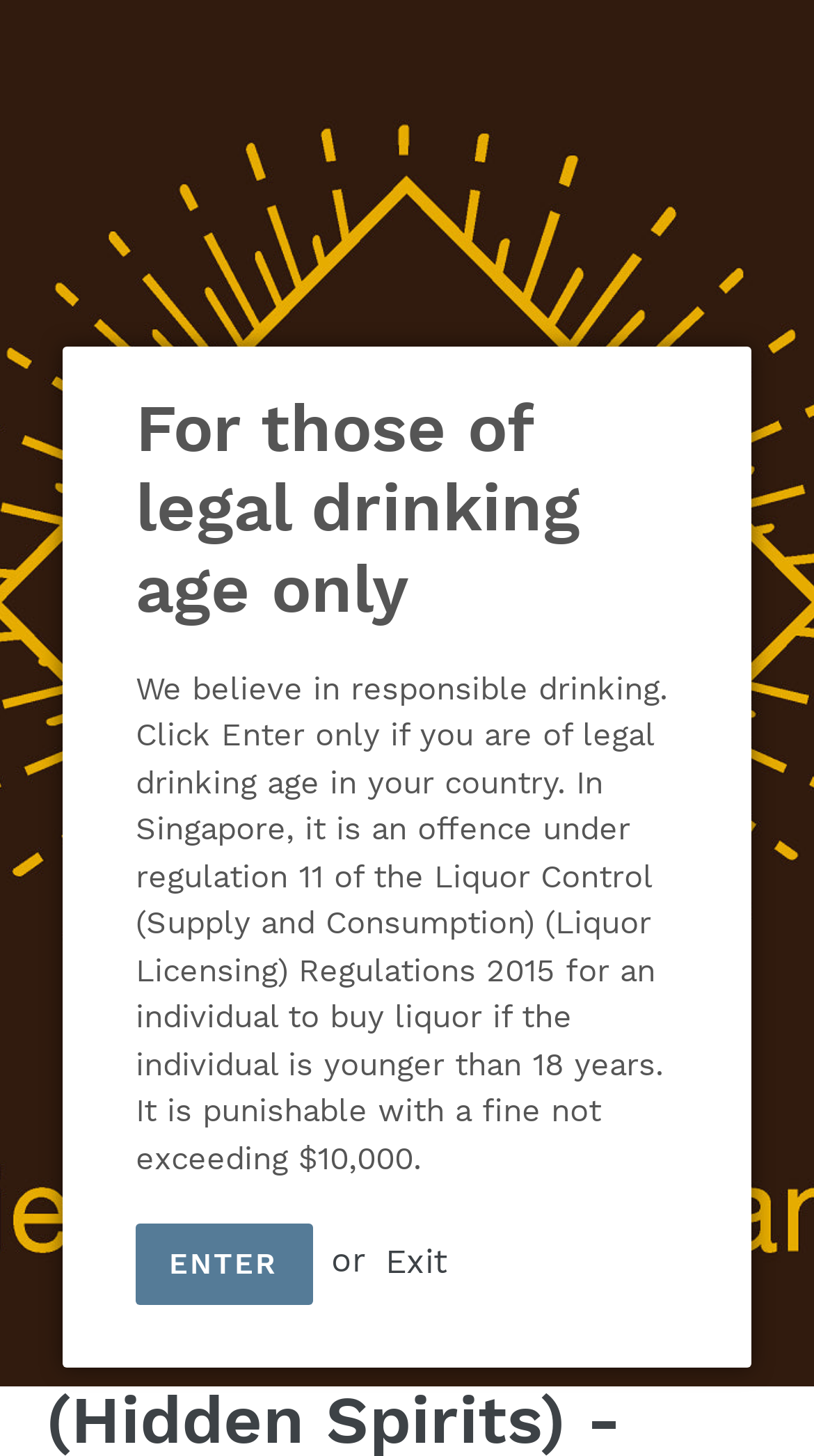Pinpoint the bounding box coordinates of the clickable element to carry out the following instruction: "Log in to your account."

[0.628, 0.061, 0.741, 0.125]